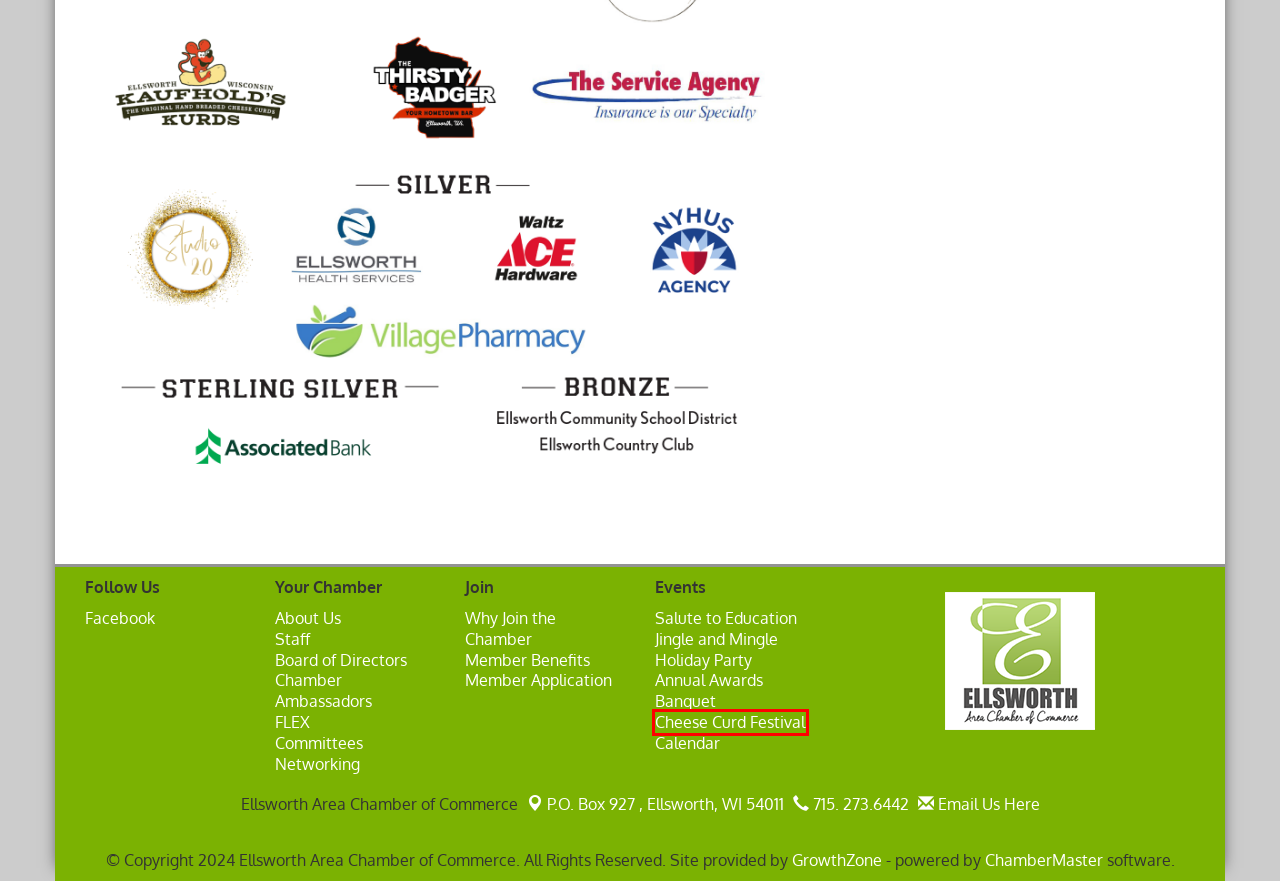Inspect the screenshot of a webpage with a red rectangle bounding box. Identify the webpage description that best corresponds to the new webpage after clicking the element inside the bounding box. Here are the candidates:
A. Best of Awards - Ellsworth Area Chamber of Commerce, WI
B. Ellsworth Bucks - Ellsworth Area Chamber of Commerce, WI
C. Contact Us - Ellsworth Area Chamber of Commerce, WI
D. Annual Awards Nomination Form - Ellsworth Area Chamber of Commerce, WI
E. Chamber Awards Banquet 2024 Tickets, Mon, Feb 19, 2024 at 5:30 PM | Eventbrite
F. Association Management Software | Association Software
G. Cheese Curd Festival - Ellsworth, WI
H. Job Search | Ellsworth Area Chamber of Commerce

G